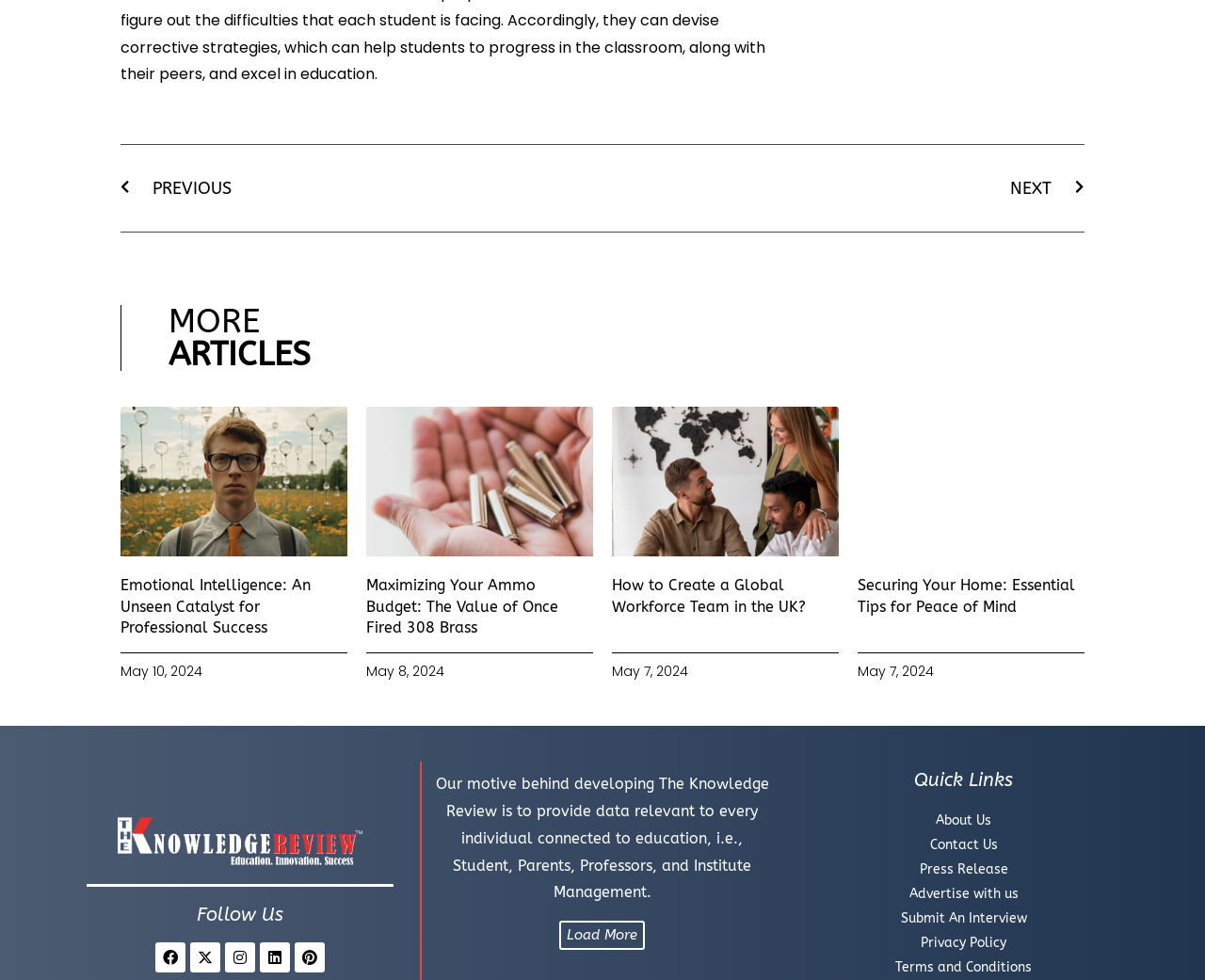Please identify the bounding box coordinates of the region to click in order to complete the task: "Follow on Facebook". The coordinates must be four float numbers between 0 and 1, specified as [left, top, right, bottom].

[0.129, 0.961, 0.154, 0.992]